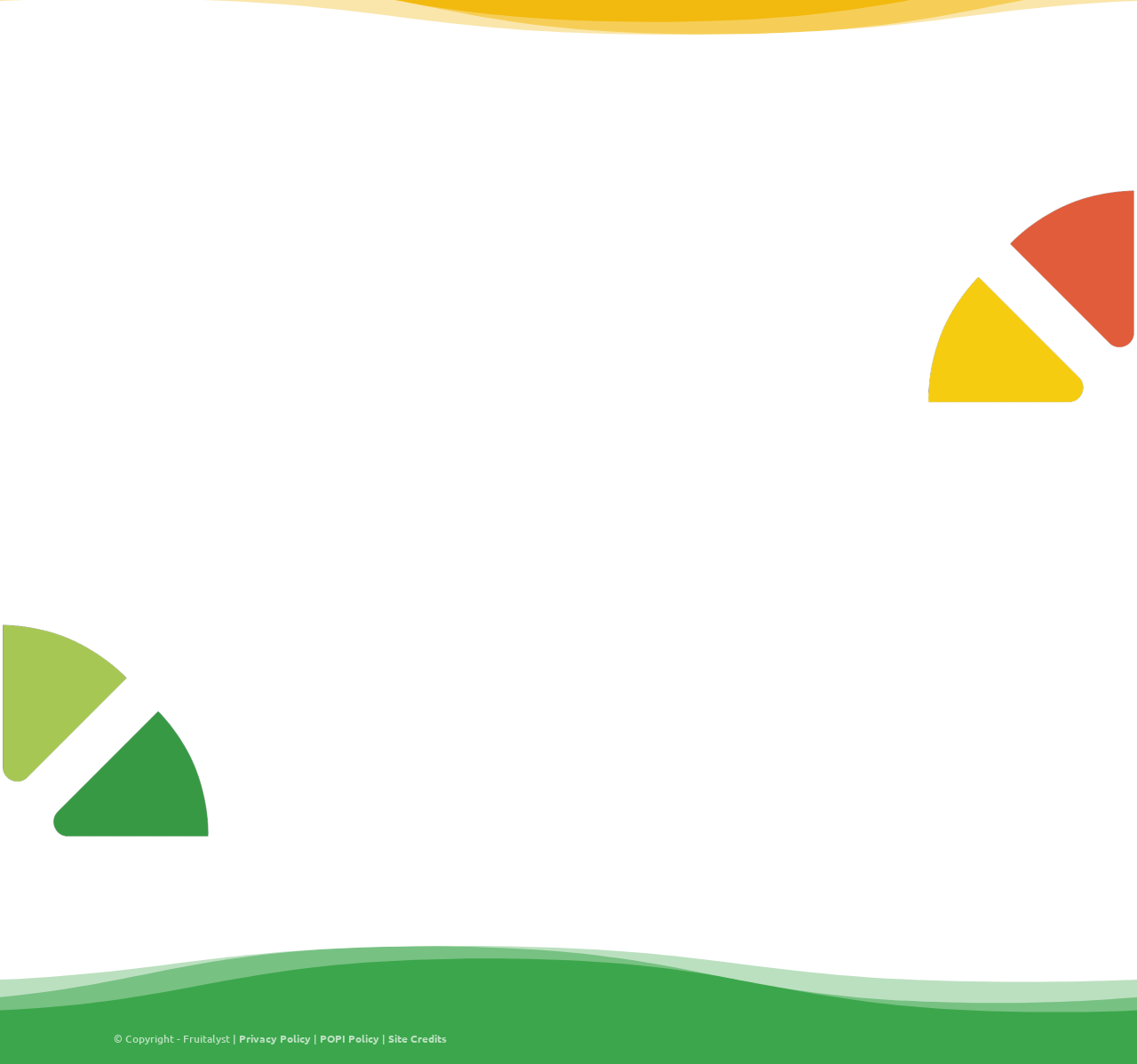Respond concisely with one word or phrase to the following query:
What does Fruitalyst provide to global customers?

Consistency in supply and quality